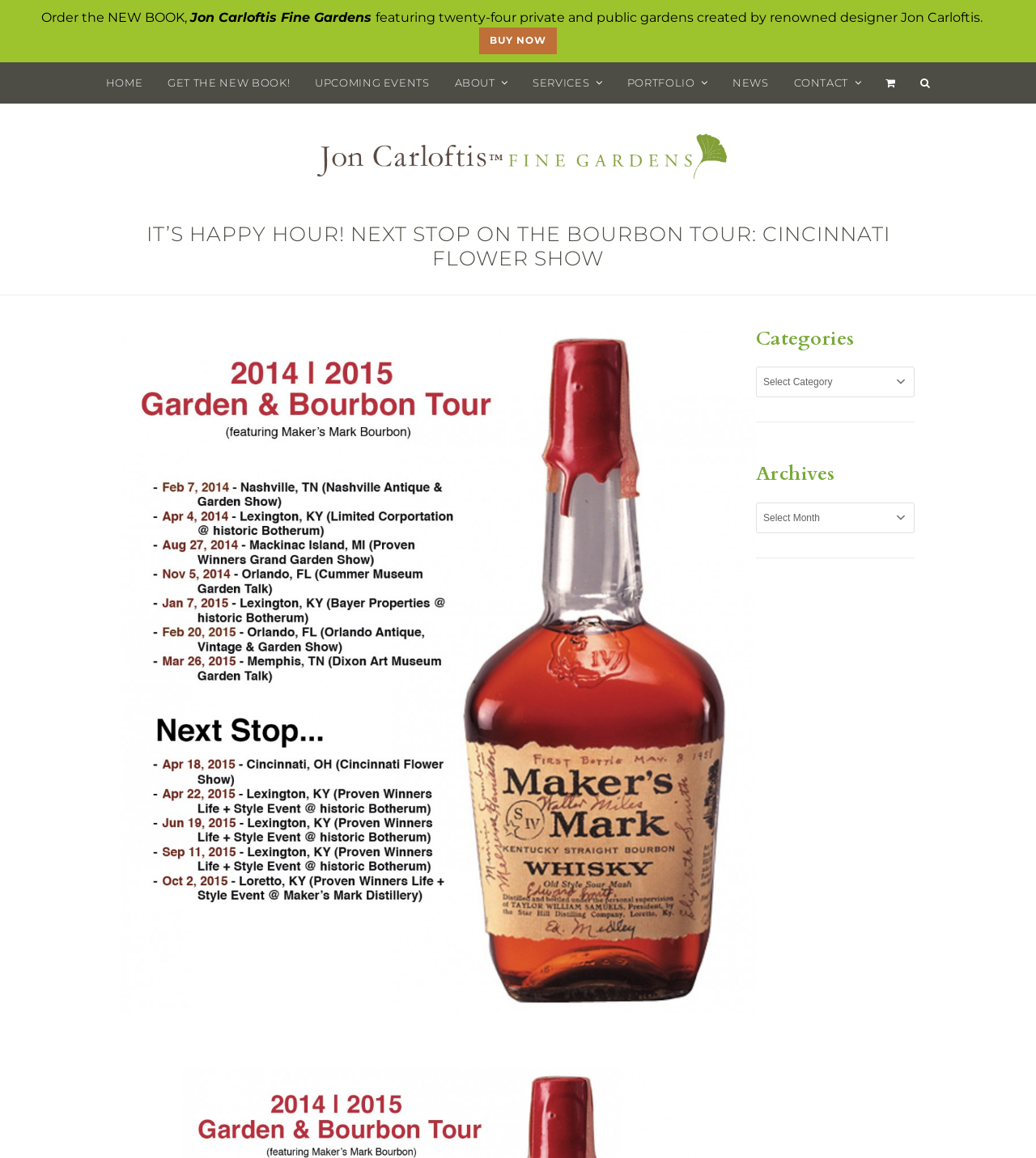What is the name of the flower show mentioned on the webpage?
Can you provide an in-depth and detailed response to the question?

I found the answer by looking at the heading element with the text 'IT’S HAPPY HOUR! NEXT STOP ON THE BOURBON TOUR: CINCINNATI FLOWER SHOW', which suggests that the webpage is promoting an event related to the Cincinnati Flower Show.